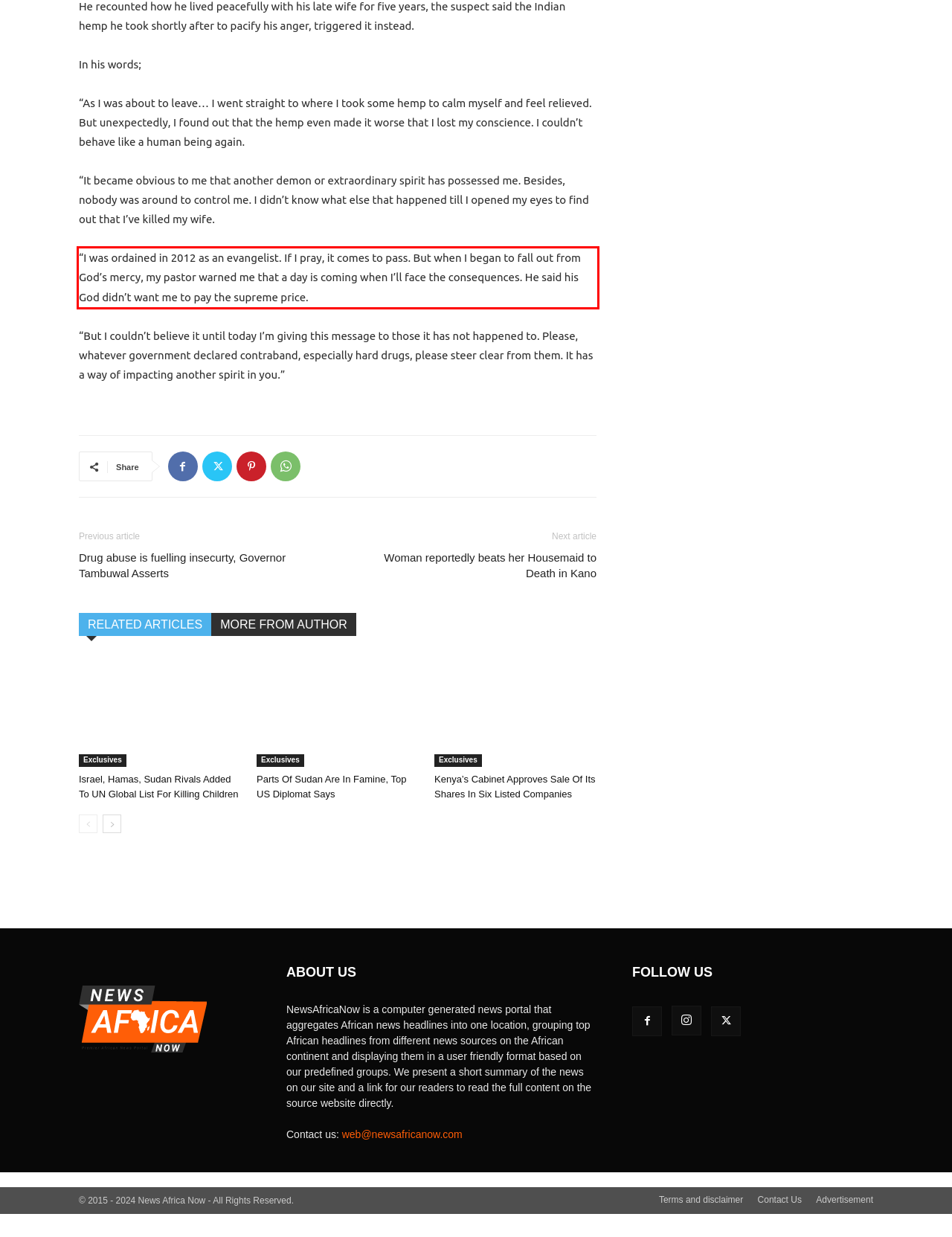You have a screenshot of a webpage with a UI element highlighted by a red bounding box. Use OCR to obtain the text within this highlighted area.

“I was ordained in 2012 as an evangelist. If I pray, it comes to pass. But when I began to fall out from God’s mercy, my pastor warned me that a day is coming when I’ll face the consequences. He said his God didn’t want me to pay the supreme price.